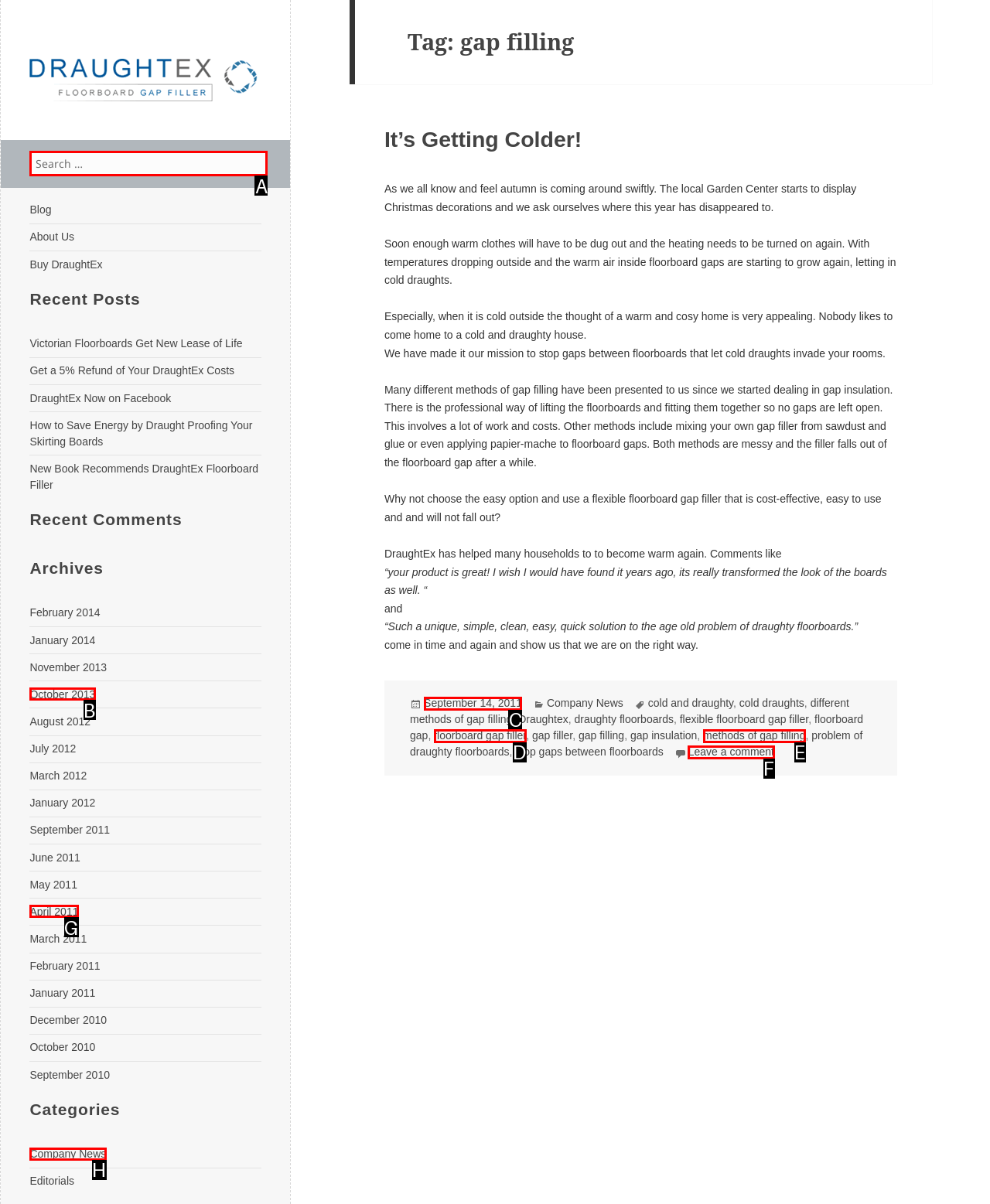Tell me which one HTML element best matches the description: floorboard gap filler
Answer with the option's letter from the given choices directly.

D